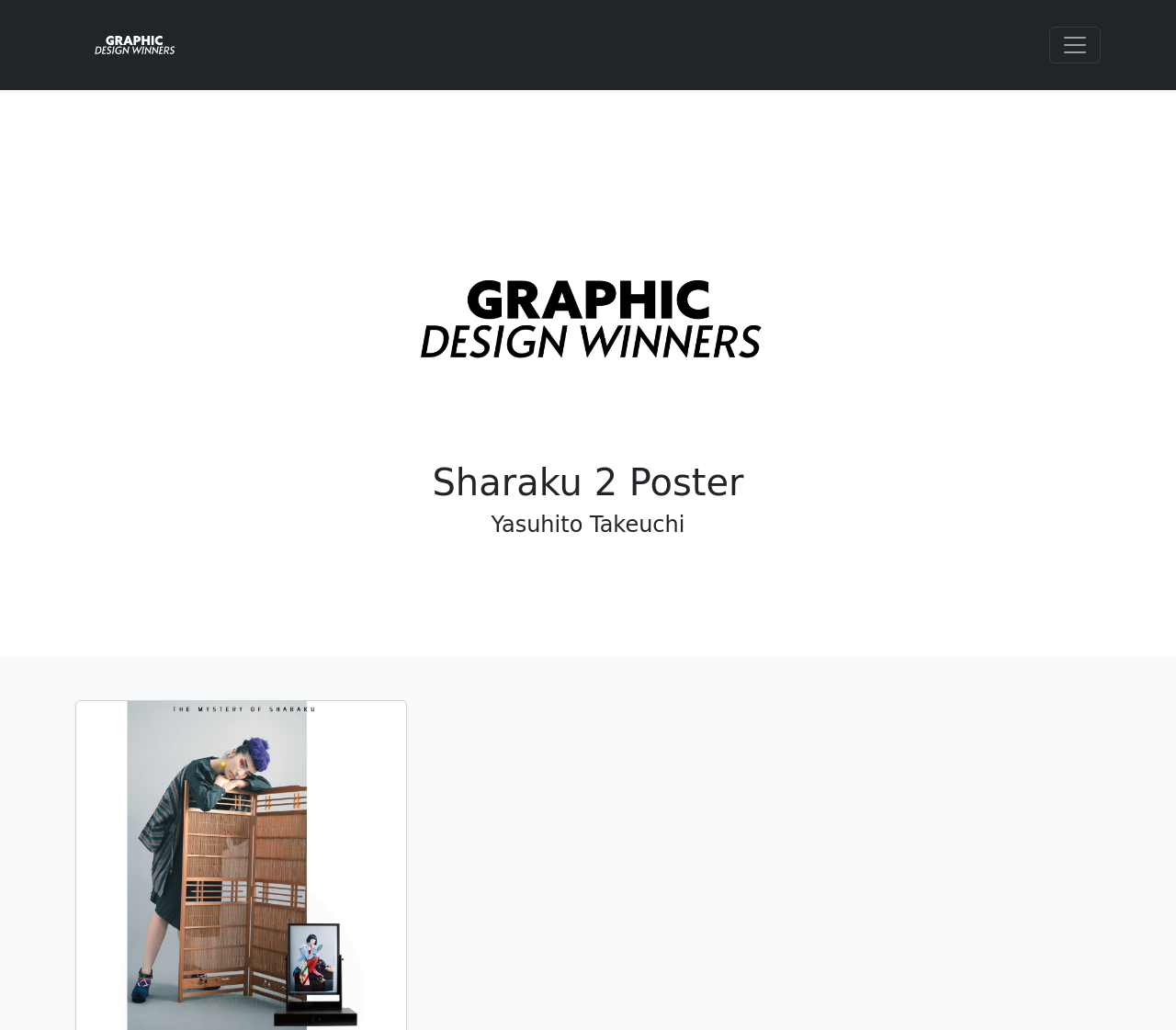Identify the bounding box coordinates for the UI element mentioned here: "parent_node: Sharaku 2 Poster". Provide the coordinates as four float values between 0 and 1, i.e., [left, top, right, bottom].

[0.287, 0.301, 0.713, 0.318]